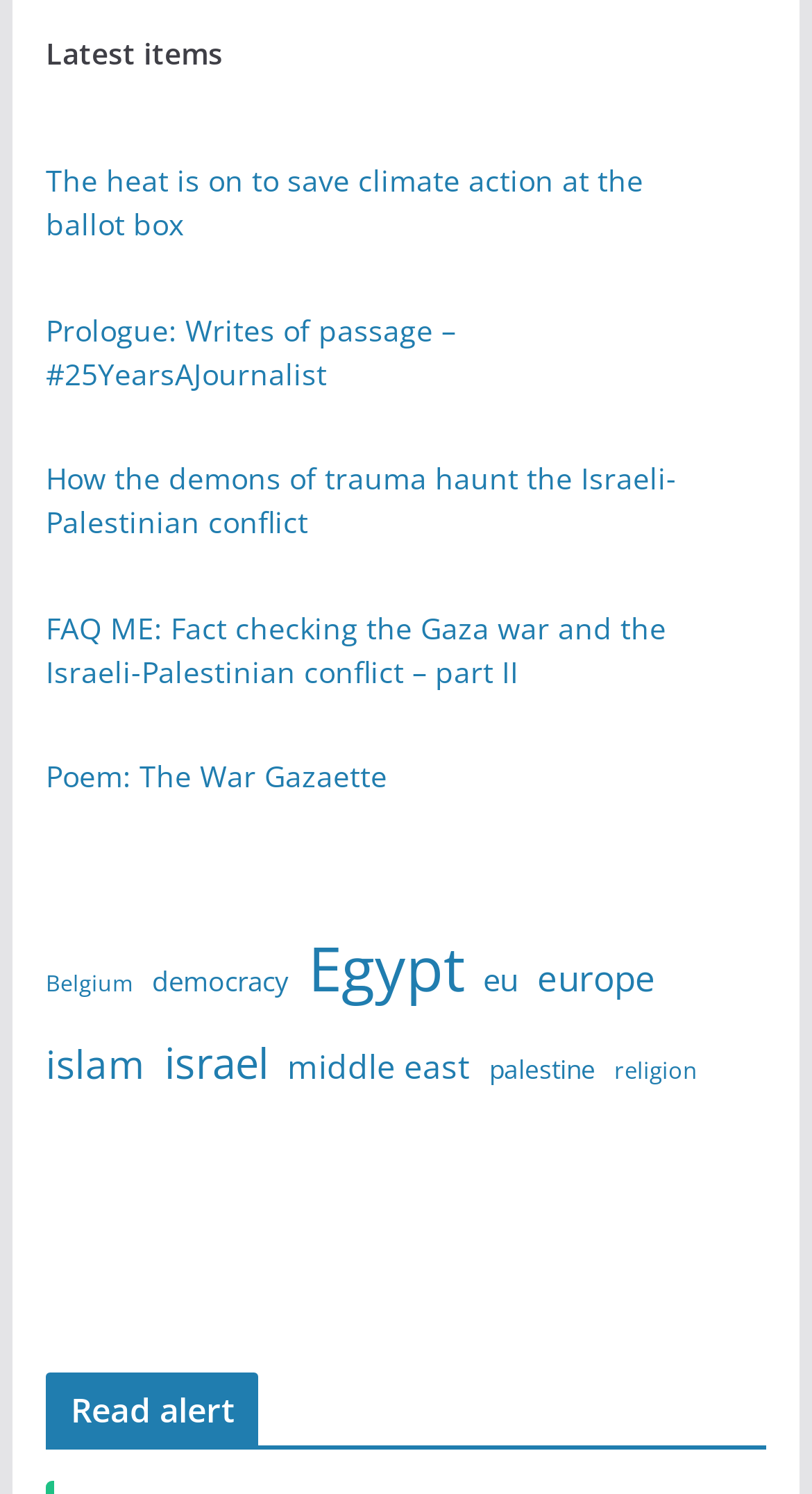Show the bounding box coordinates for the HTML element described as: "alt="fb-share-icon" title="Facebook Share"".

[0.188, 0.702, 0.363, 0.703]